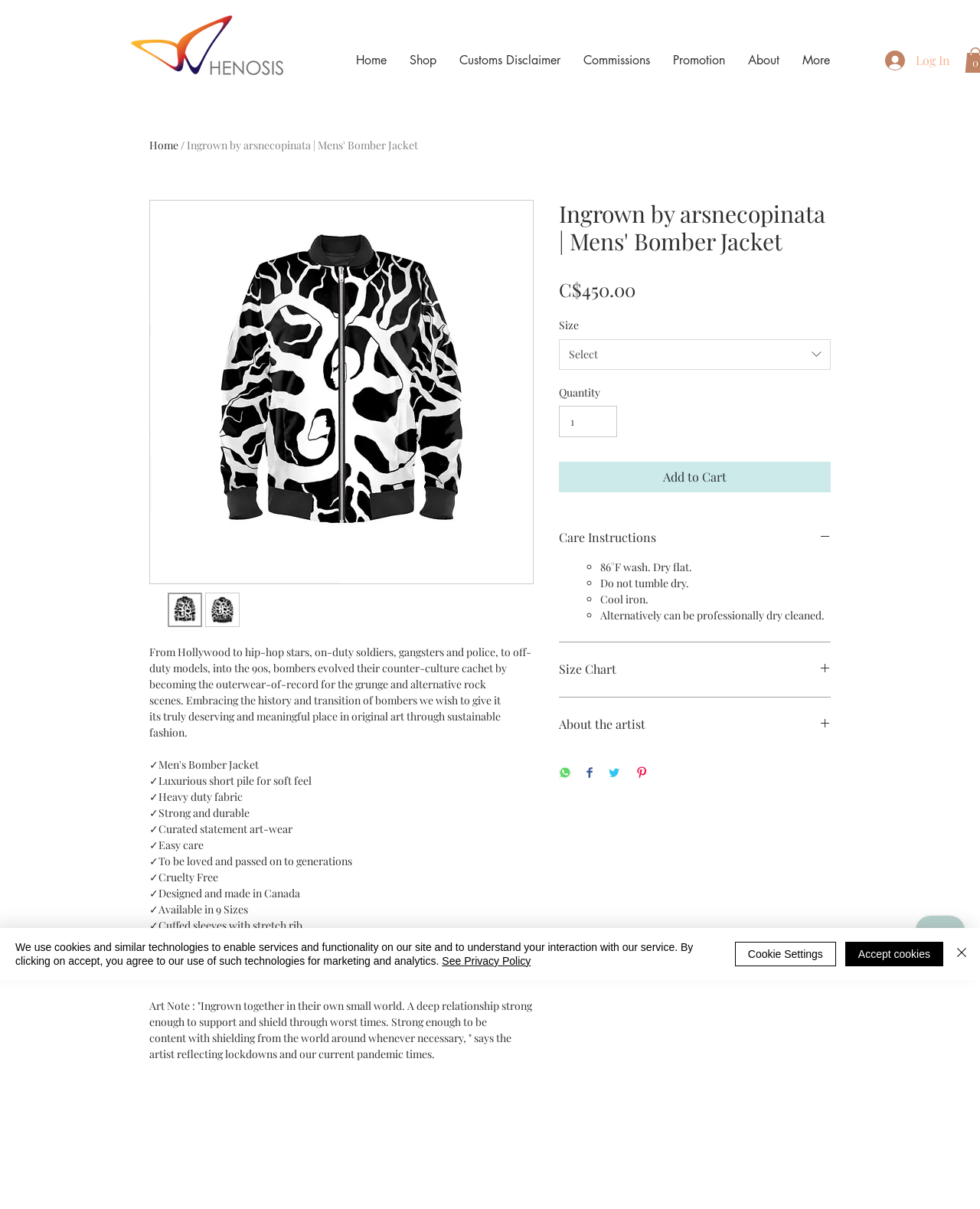Provide the bounding box coordinates in the format (top-left x, top-left y, bottom-right x, bottom-right y). All values are floating point numbers between 0 and 1. Determine the bounding box coordinate of the UI element described as: Cookie Settings

[0.75, 0.779, 0.853, 0.799]